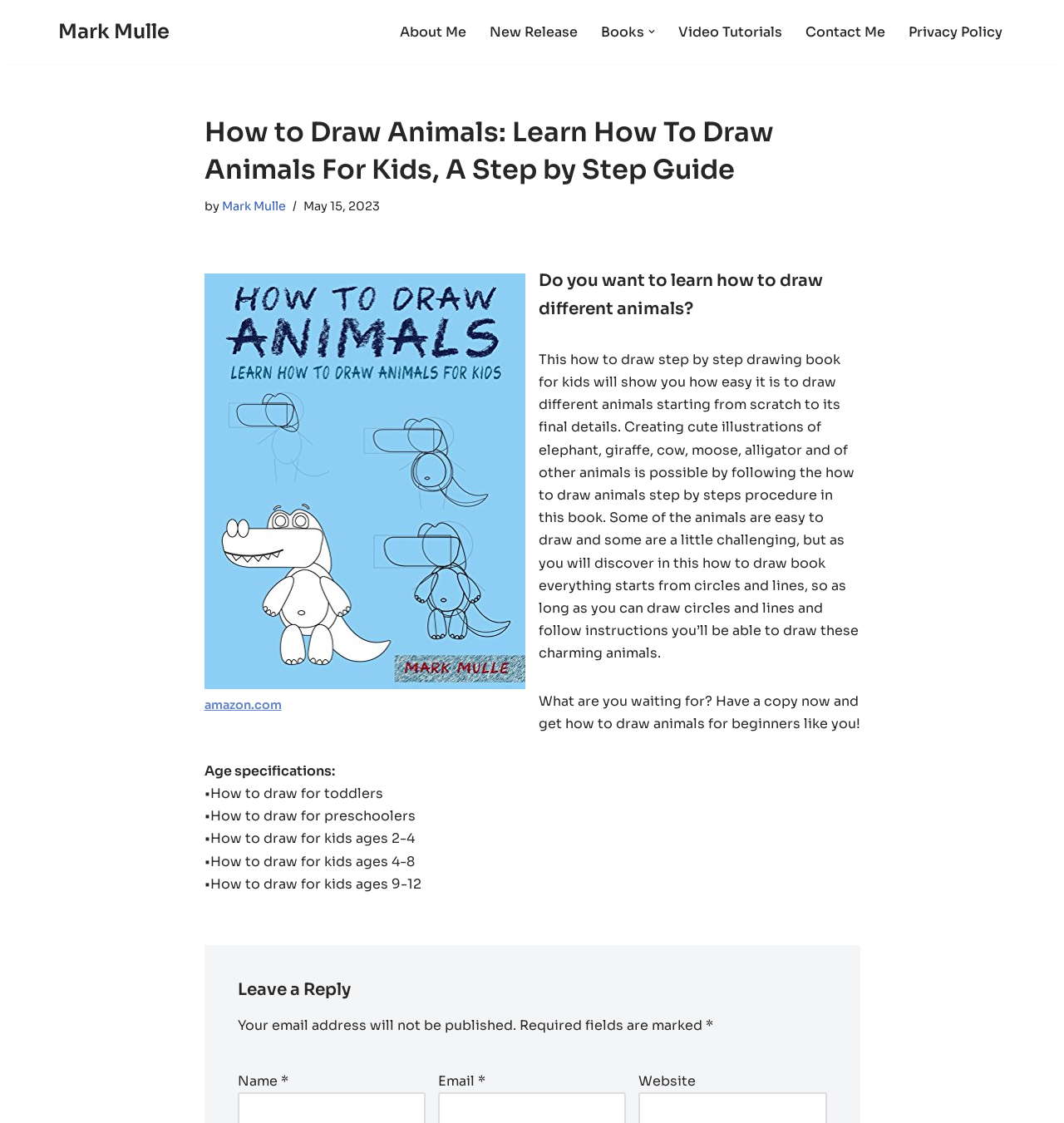What is the purpose of the book?
Using the image as a reference, give a one-word or short phrase answer.

To teach kids how to draw animals